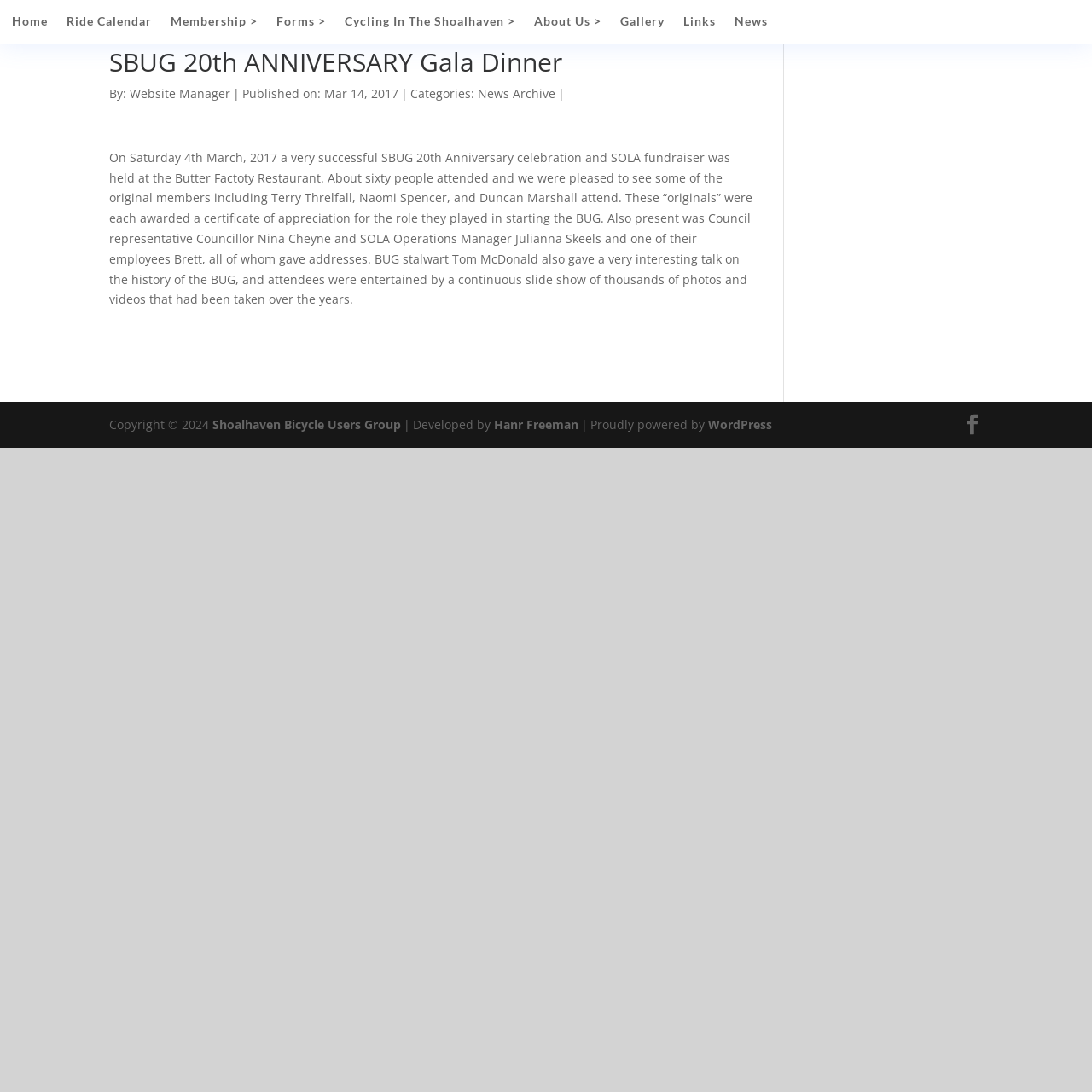Locate the bounding box coordinates of the clickable area needed to fulfill the instruction: "Visit the Website Manager's page".

[0.119, 0.078, 0.211, 0.093]